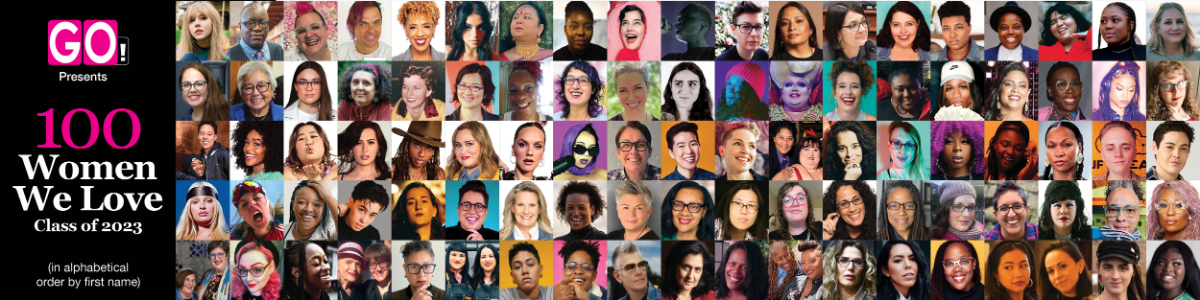Elaborate on all the features and components visible in the image.

The image showcases a vibrant collage featuring the faces of the "100 Women We Love" for the Class of 2023, celebrating diverse and inspiring women across various backgrounds. Positioned on the left side, the GO! magazine branding is prominently displayed, signaling the magazine's commitment to recognizing remarkable individuals in the community. Each woman's portrait is distinct, capturing a range of emotions and expressions that reflect their unique identities and contributions. The layout organizes the photos in a grid format, enhancing the visual impact and making it easy to appreciate the collective strength and beauty of these women. The caption at the bottom, "in alphabetical order by first name," emphasizes the inclusive nature of the recognition, inviting viewers to appreciate and celebrate these influential figures.